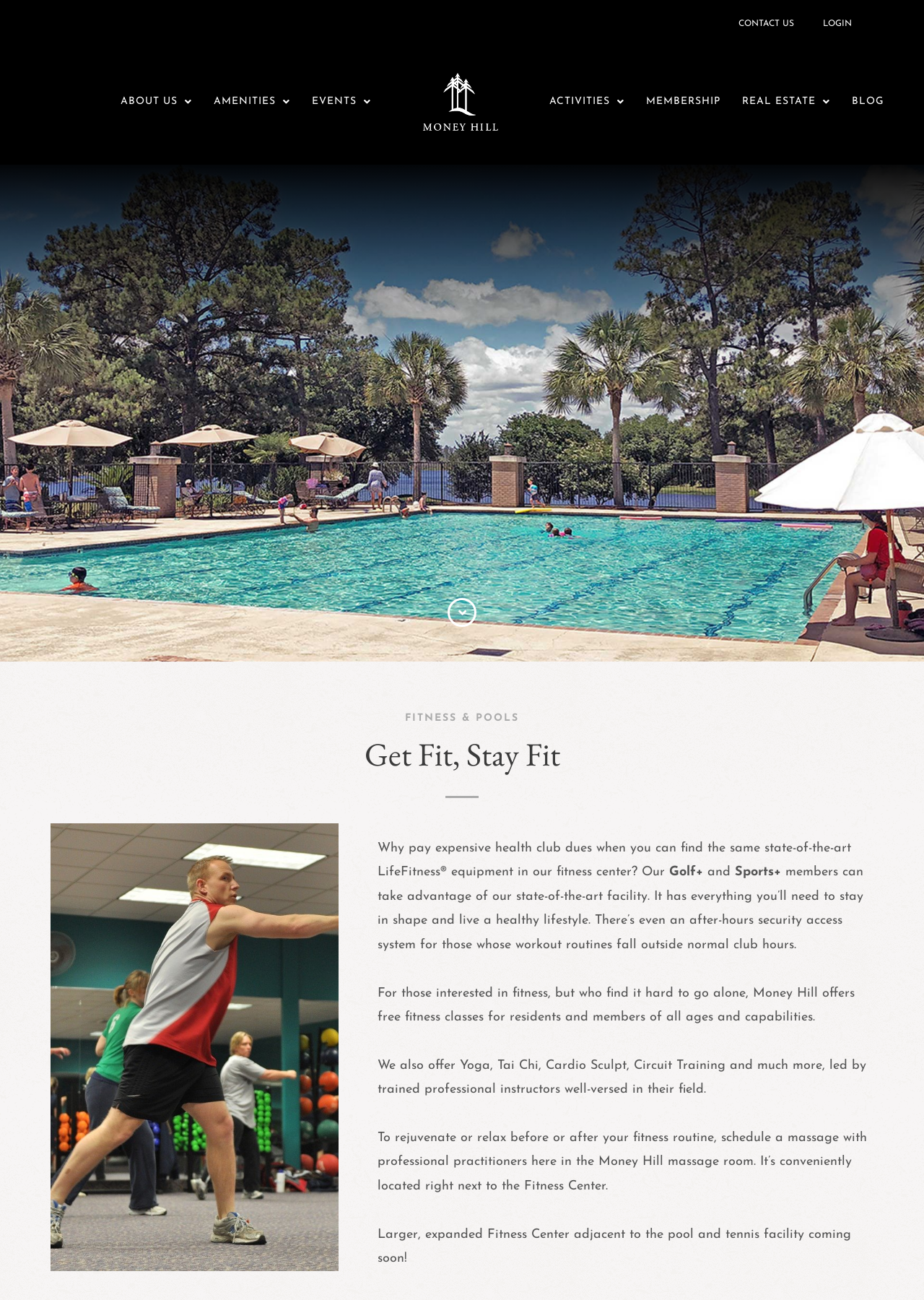Can you determine the bounding box coordinates of the area that needs to be clicked to fulfill the following instruction: "Explore ACTIVITIES"?

[0.583, 0.066, 0.688, 0.091]